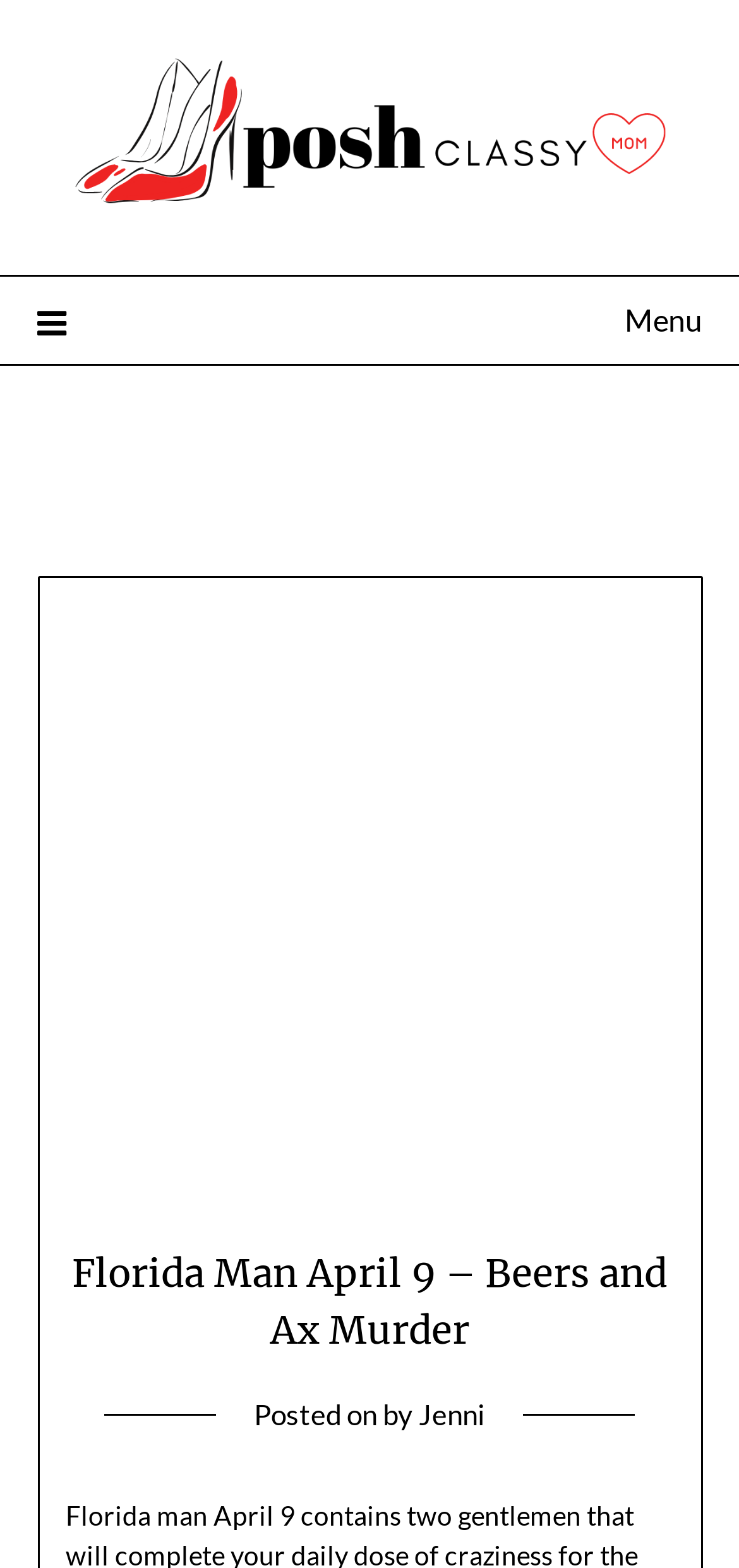Please look at the image and answer the question with a detailed explanation: What is the name of the author?

The author's name can be found in the section below the header, where it says 'Posted on' and 'by', followed by the author's name, which is 'Jenni'.